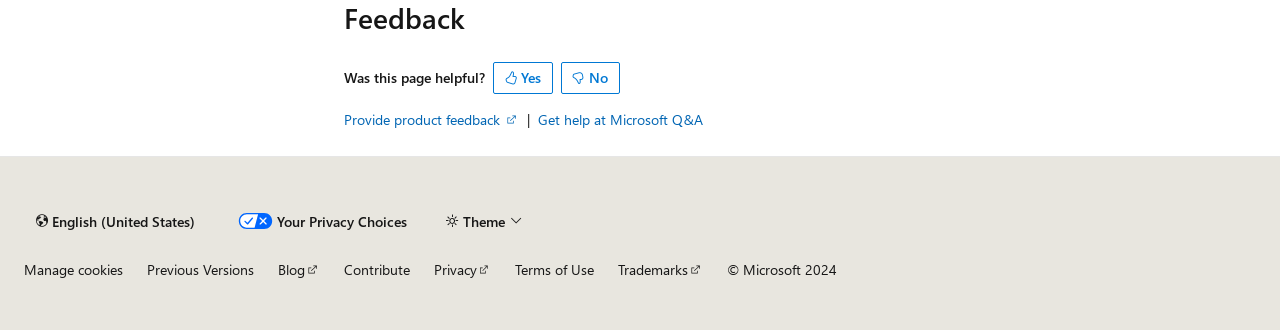How many links are there in the section below the feedback section?
Provide a one-word or short-phrase answer based on the image.

7